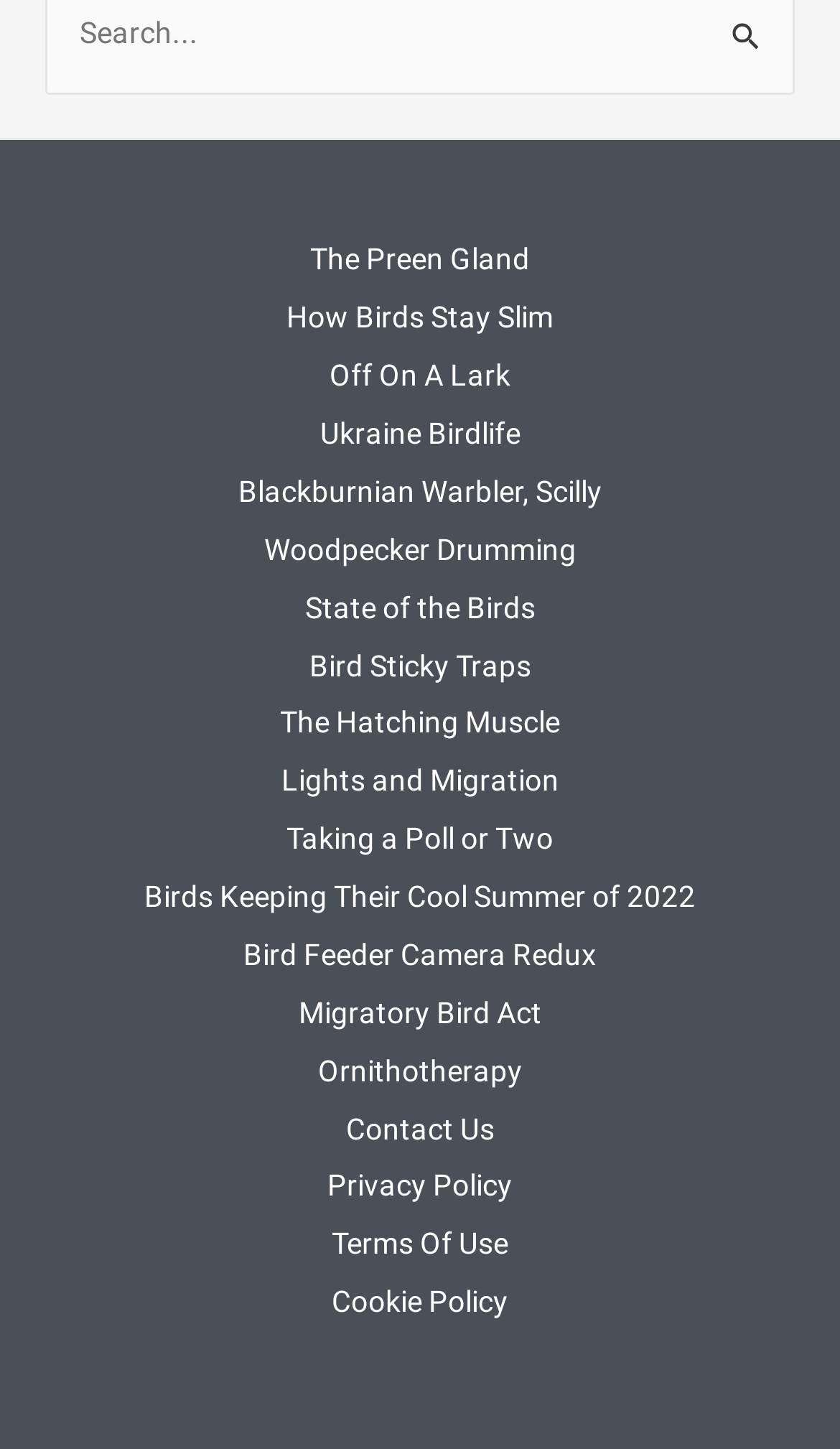What is the main navigation section of the webpage?
Can you give a detailed and elaborate answer to the question?

The main navigation section of the webpage is labeled as 'Site Navigation' and contains a list of links to various pages, including 'The Preen Gland', 'How Birds Stay Slim', and others, which suggests that the webpage is related to birds and ornithology.